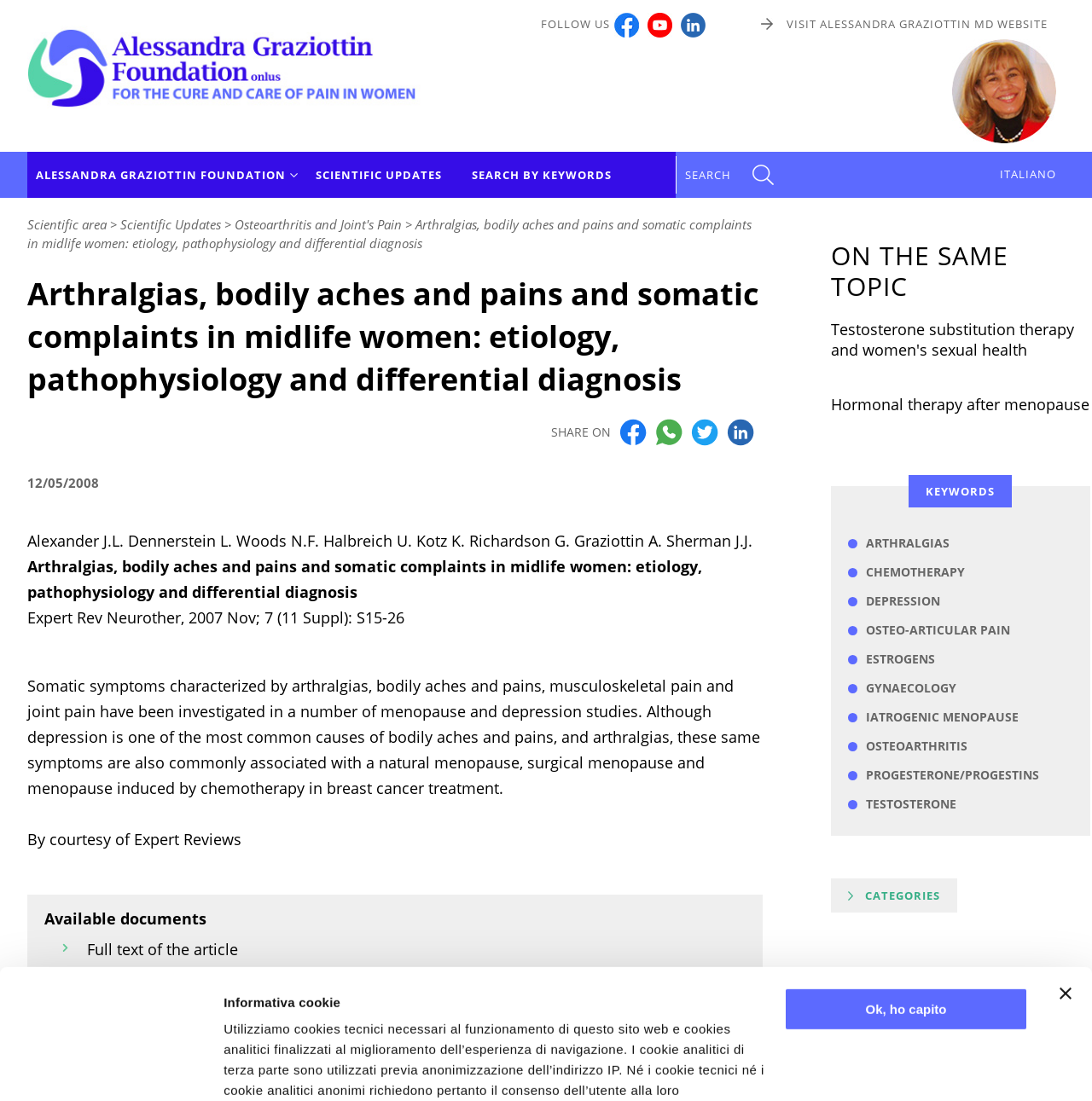Determine the bounding box coordinates of the clickable element to achieve the following action: 'Search by keywords'. Provide the coordinates as four float values between 0 and 1, formatted as [left, top, right, bottom].

[0.432, 0.142, 0.56, 0.176]